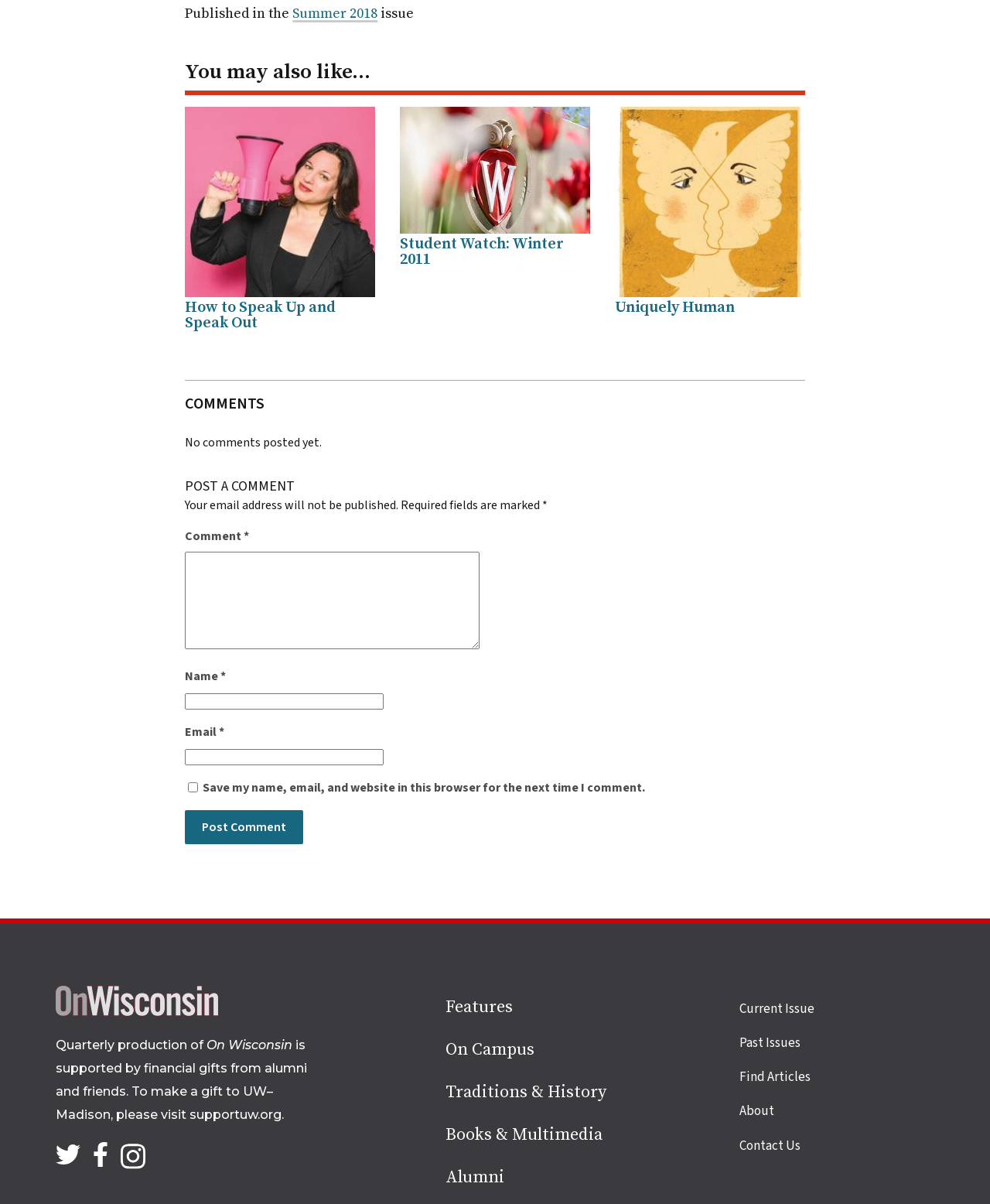Answer in one word or a short phrase: 
What is the name of the publication?

On Wisconsin